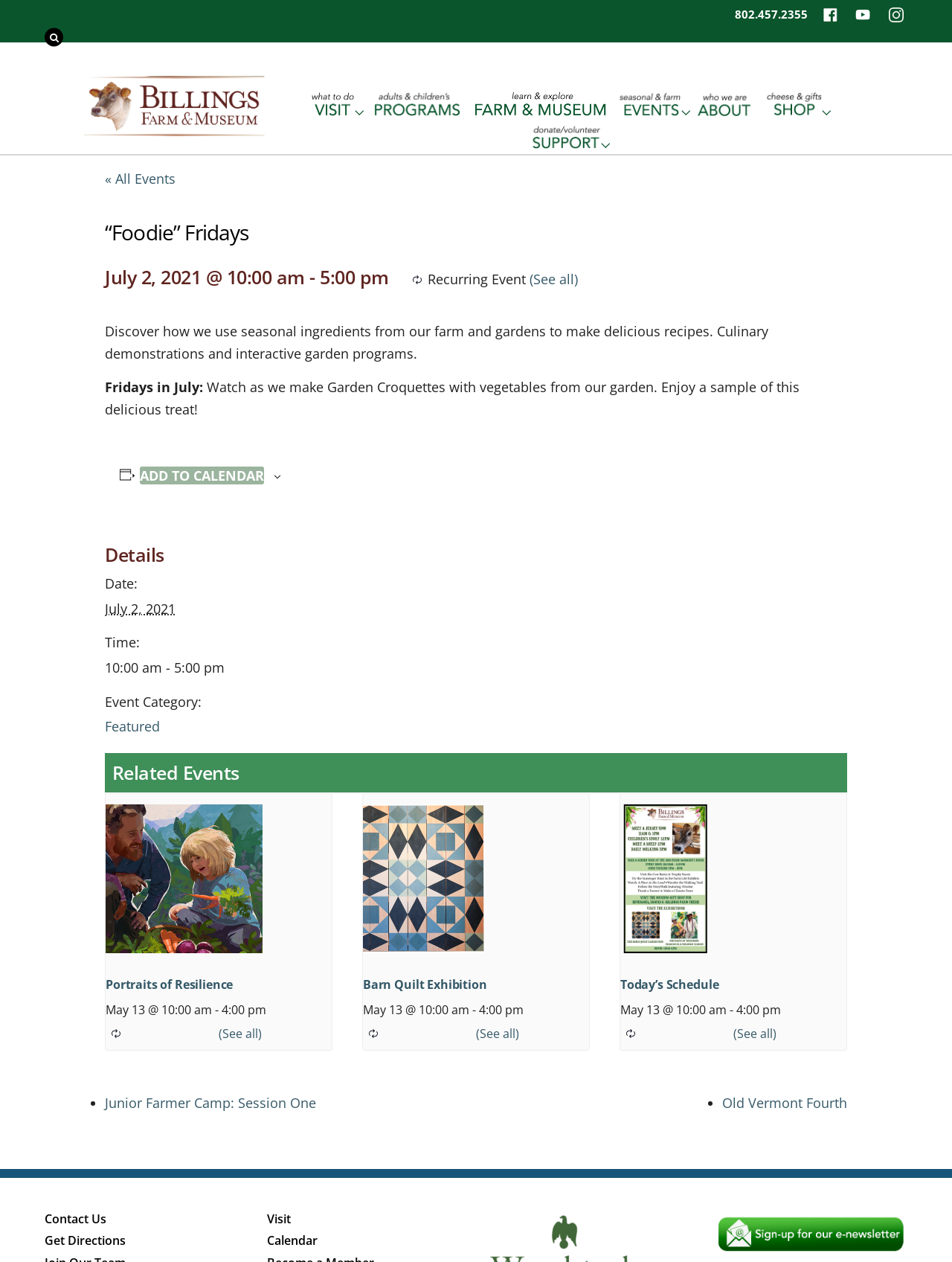Locate the bounding box coordinates of the region to be clicked to comply with the following instruction: "Add to calendar". The coordinates must be four float numbers between 0 and 1, in the form [left, top, right, bottom].

[0.147, 0.37, 0.277, 0.384]